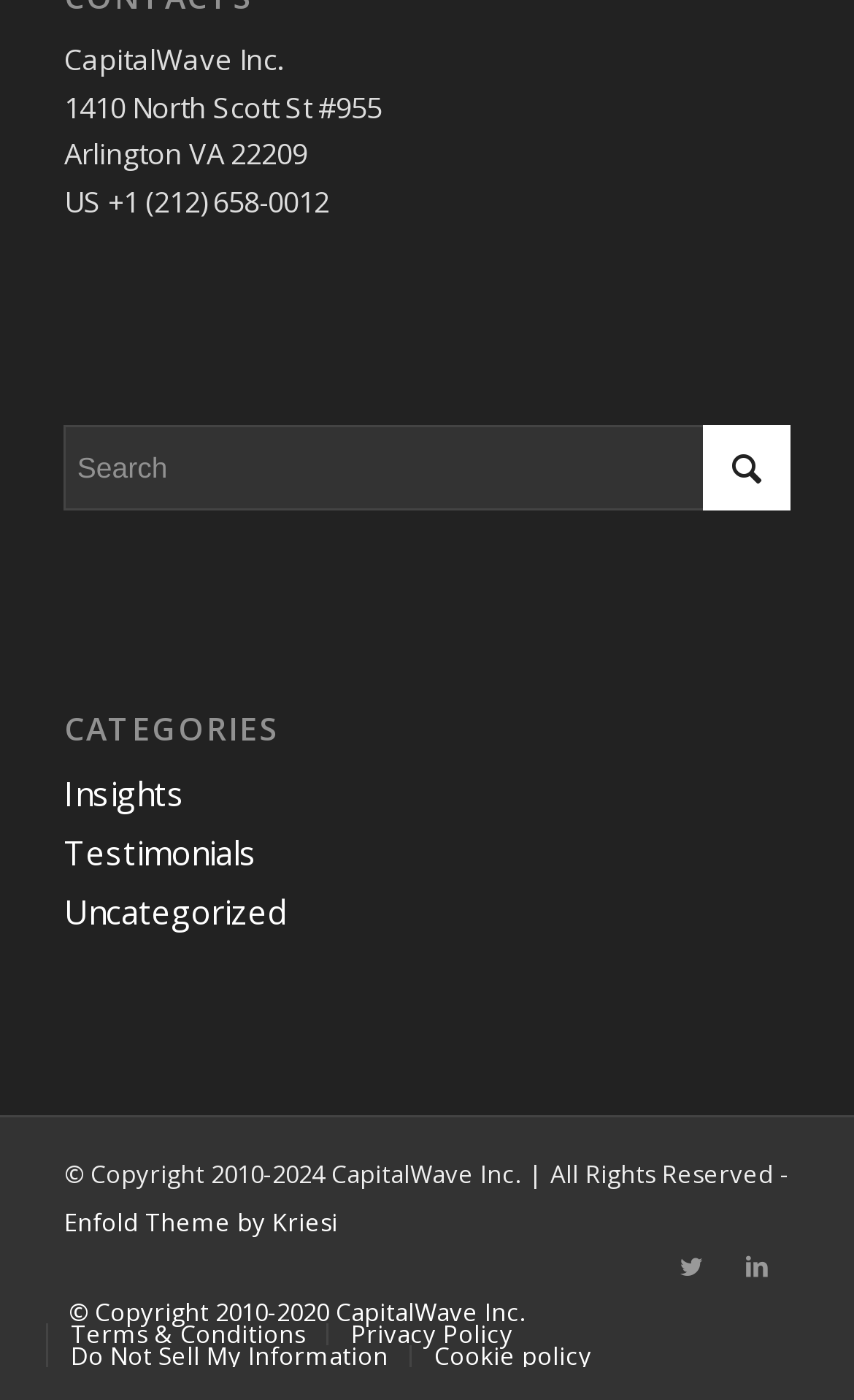Find the bounding box of the UI element described as: "Twitter". The bounding box coordinates should be given as four float values between 0 and 1, i.e., [left, top, right, bottom].

[0.771, 0.881, 0.848, 0.928]